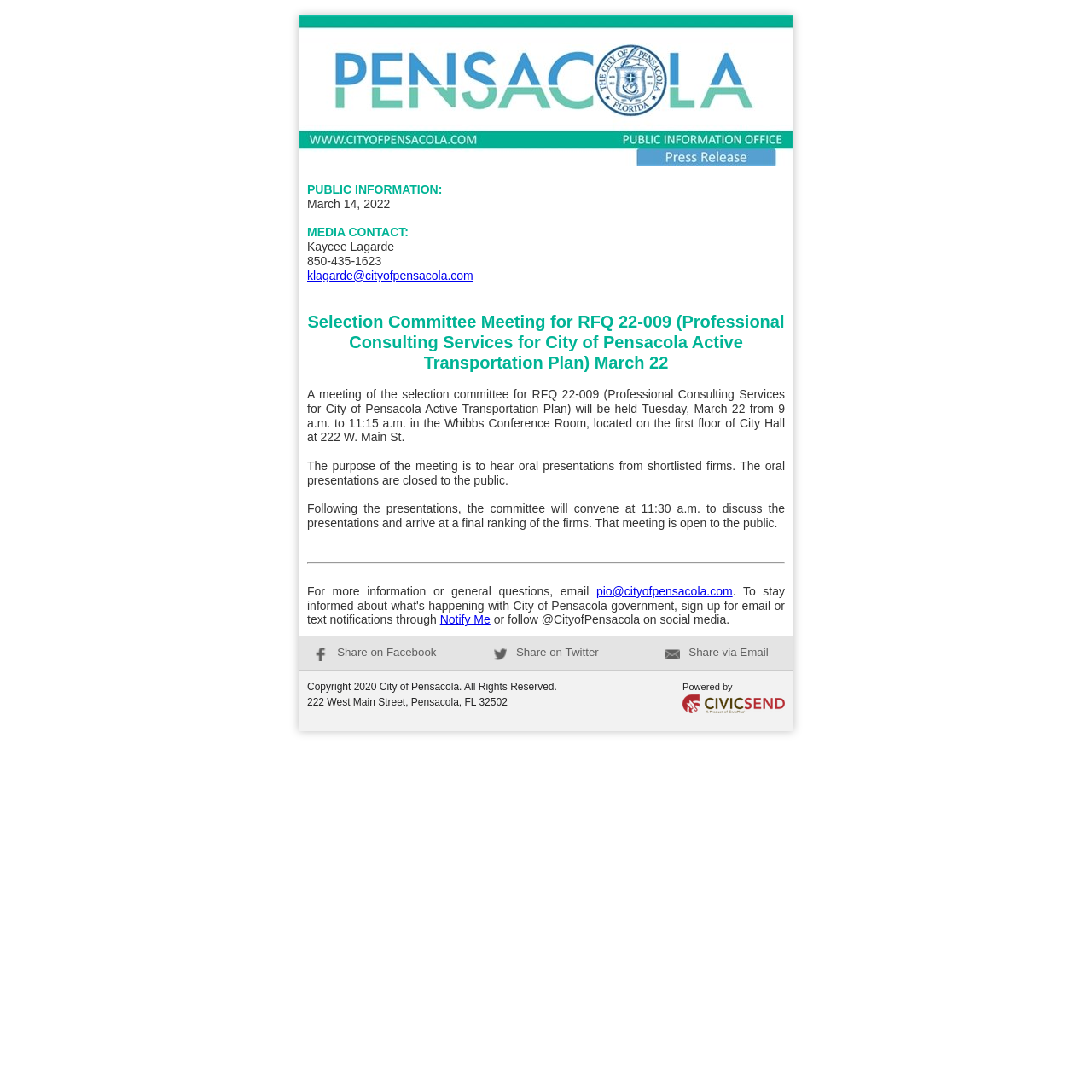Please provide the main heading of the webpage content.

Selection Committee Meeting for RFQ 22-009 (Professional Consulting Services for City of Pensacola Active Transportation Plan) March 22